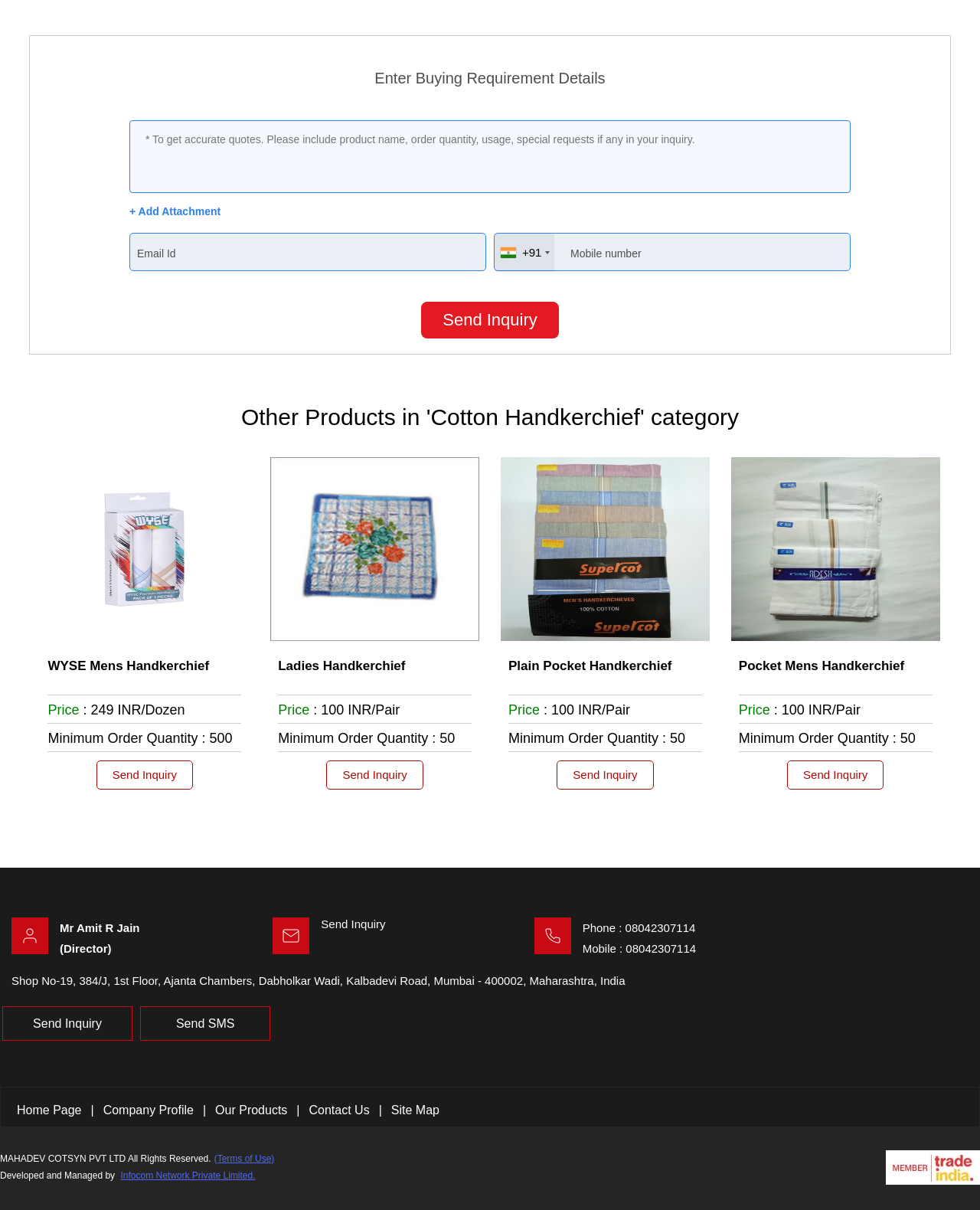Please mark the bounding box coordinates of the area that should be clicked to carry out the instruction: "Search for something".

None